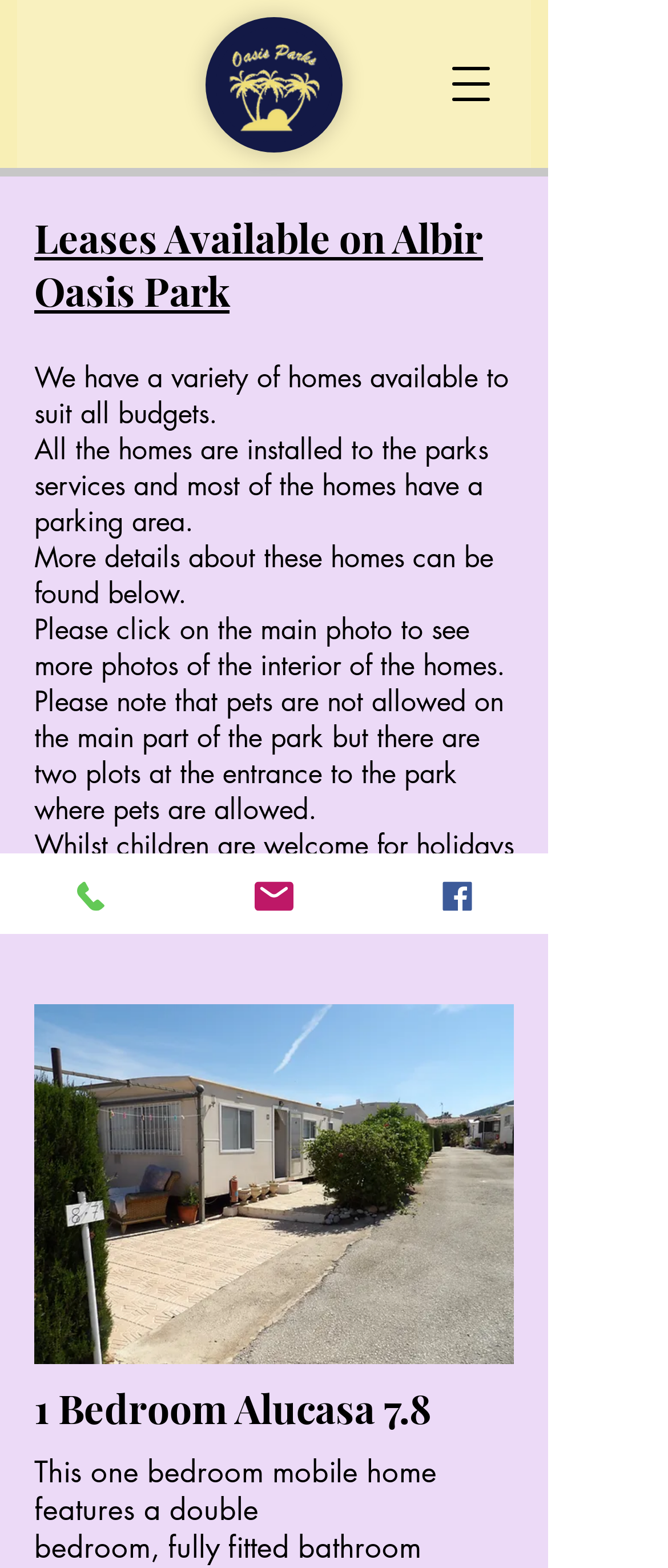Determine the main heading of the webpage and generate its text.

Leases Available on Albir Oasis Park